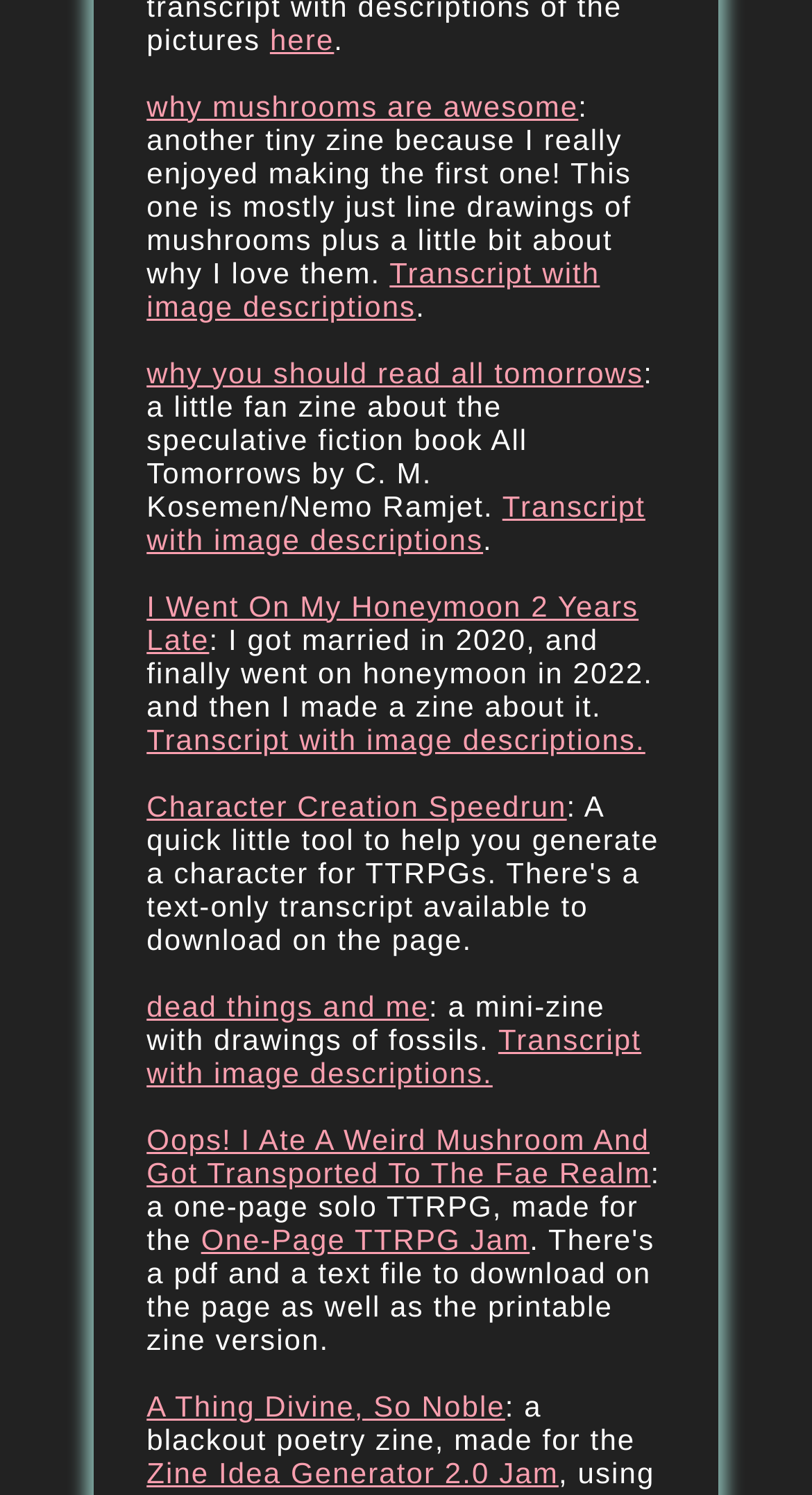Provide the bounding box coordinates of the HTML element this sentence describes: "Zine Idea Generator 2.0 Jam". The bounding box coordinates consist of four float numbers between 0 and 1, i.e., [left, top, right, bottom].

[0.181, 0.973, 0.688, 0.996]